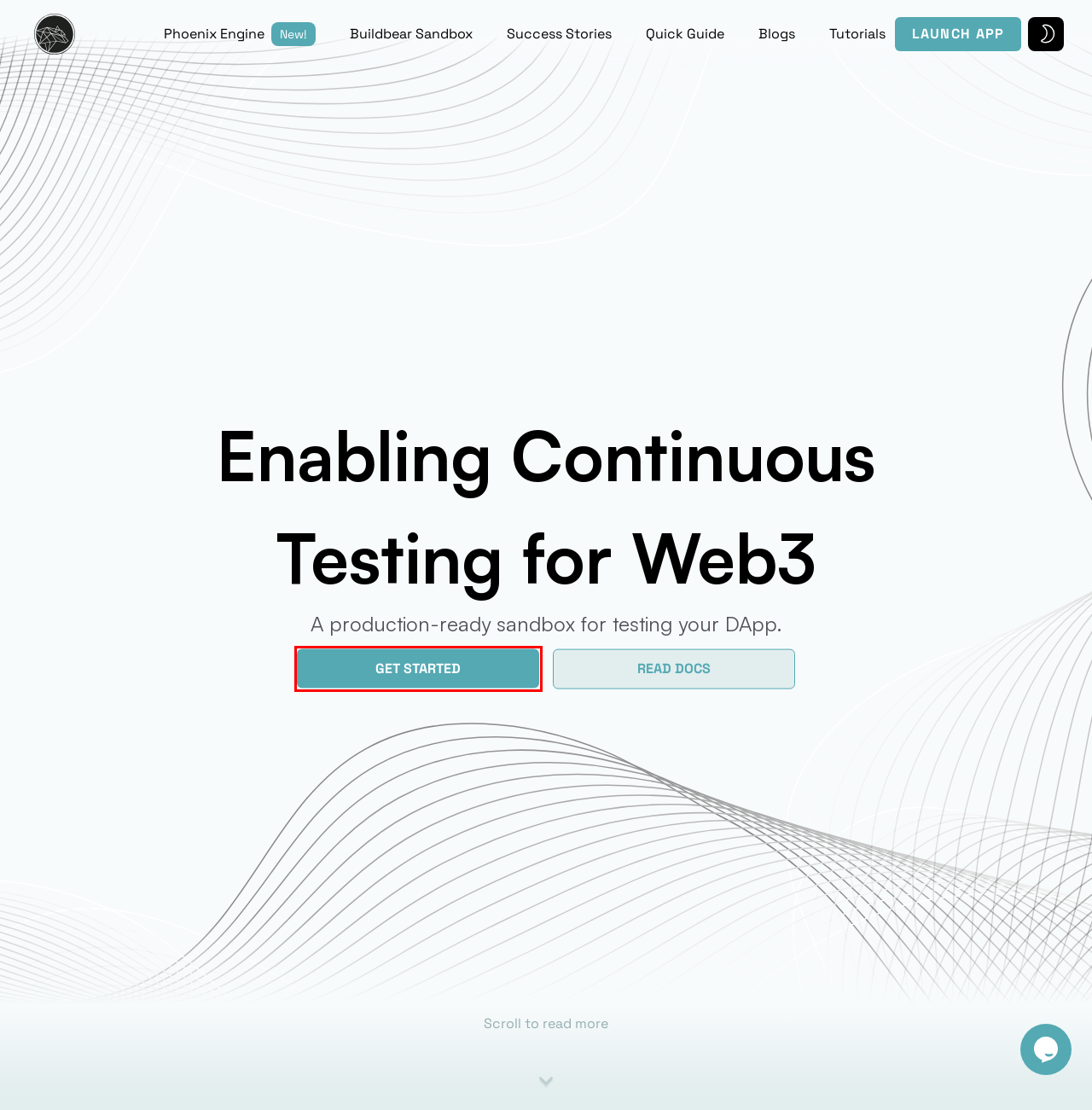You are given a screenshot depicting a webpage with a red bounding box around a UI element. Select the description that best corresponds to the new webpage after clicking the selected element. Here are the choices:
A. Home - BuildBear
B. BuildBear Sandbox: Phoenix Engine
C. BuildBear Blogs
D. Getting Started | BuildBear
E. BuildBear Sandbox: Instantly Create Private Sandbox for Optimized Testing
F. BuildBear Success Stories: Empowering Web3 Dapps, Developers, and Auditors
G. BuildBear Blog- Announcements, Blockchain Tutorials, and Guides
H. BuildBear: Quick-Guide

A